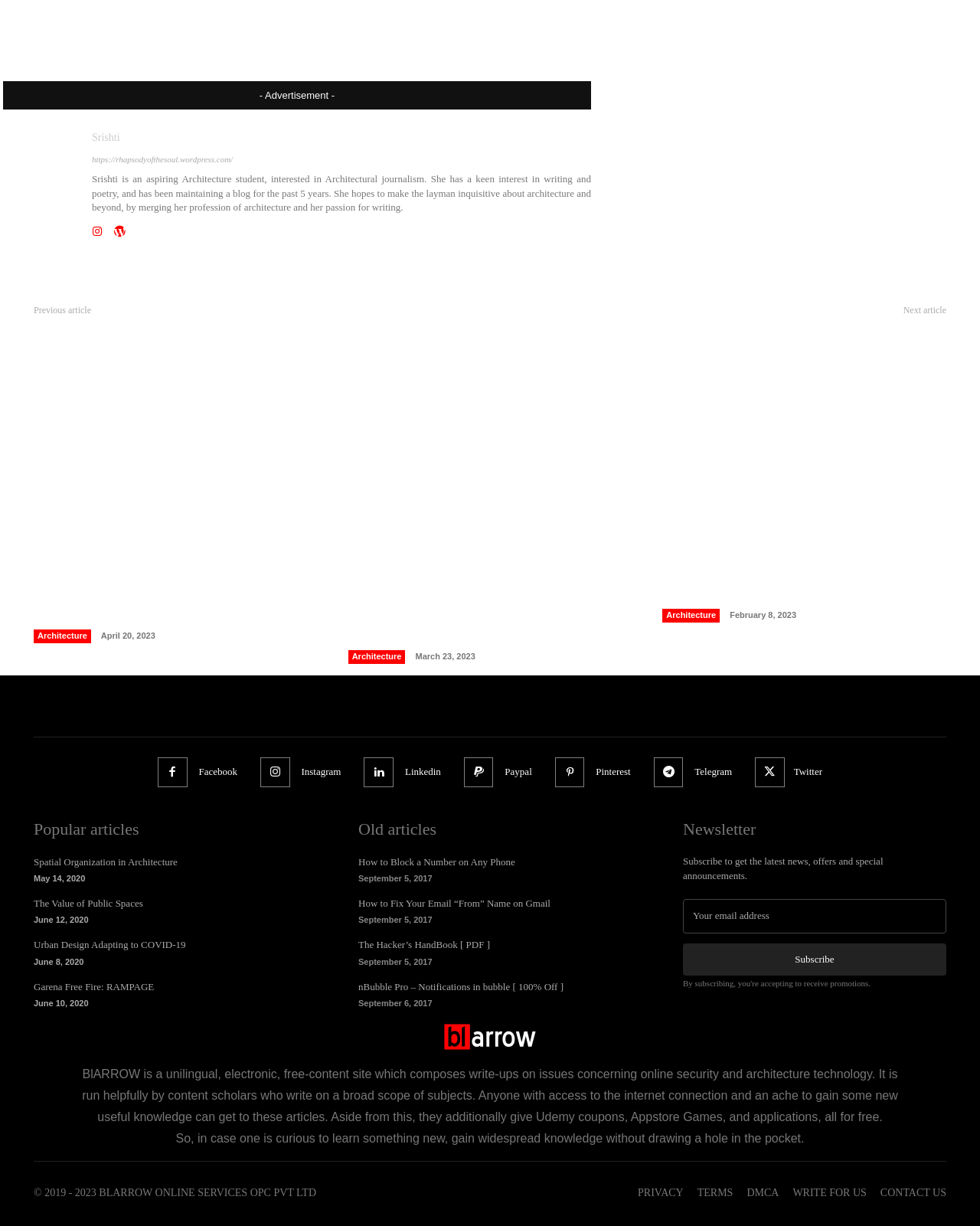Determine the bounding box coordinates of the target area to click to execute the following instruction: "Share on Facebook."

[0.11, 0.004, 0.198, 0.029]